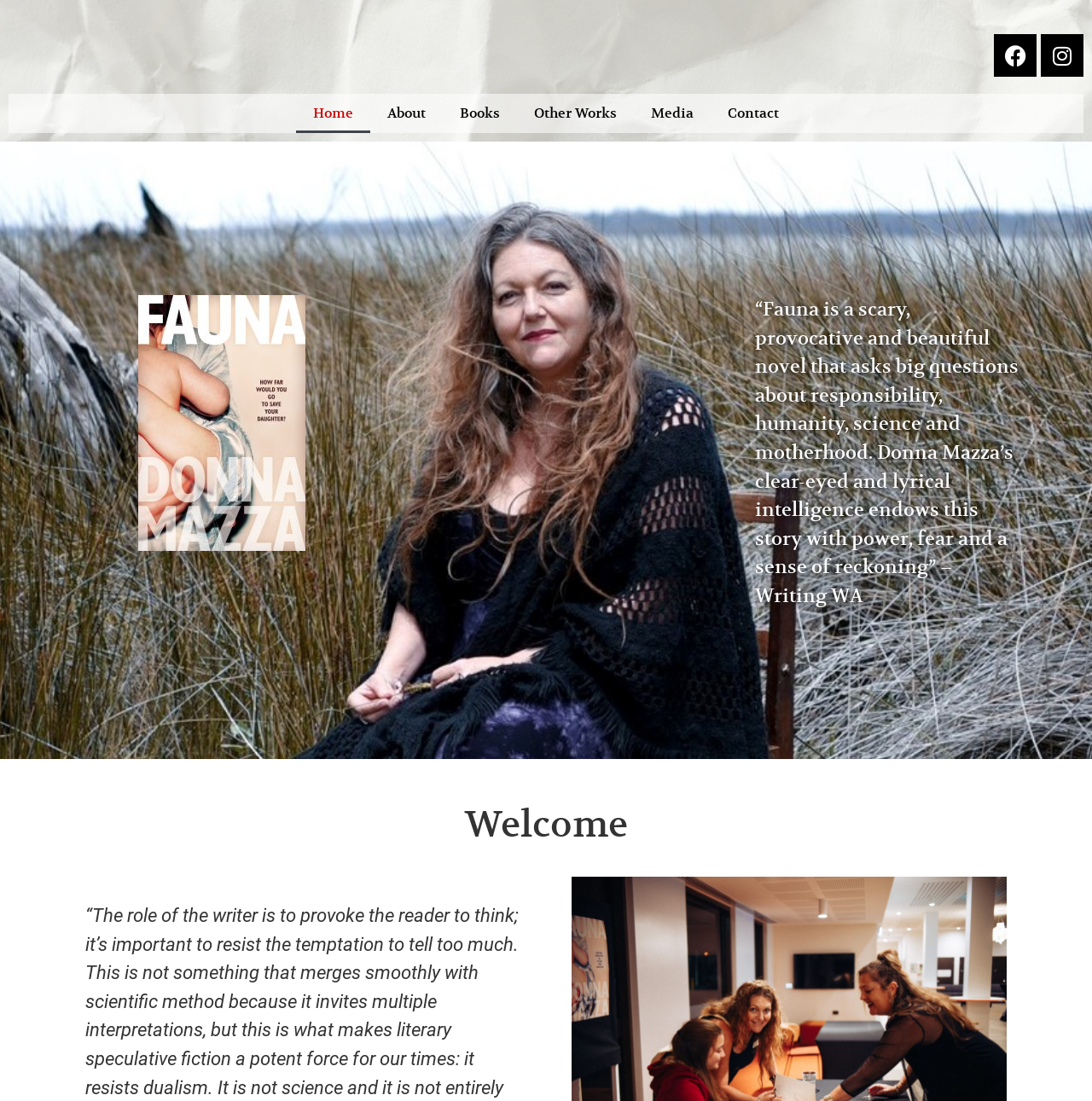Provide your answer in a single word or phrase: 
What is the last menu item?

Contact